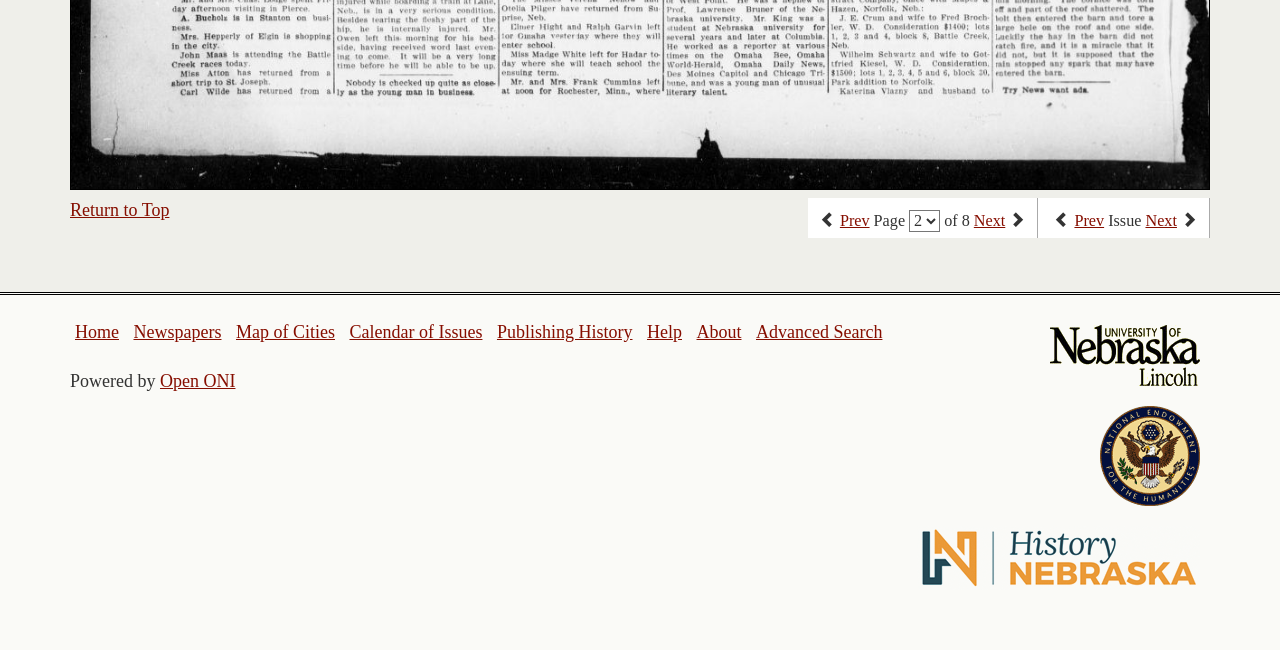Based on the image, please respond to the question with as much detail as possible:
How many navigation links are there at the top of the page?

I counted the navigation links at the top of the page, including 'Return to Top', 'Previous page', 'Next page', 'Previous issue', and 'Next issue', and found a total of 5 links.